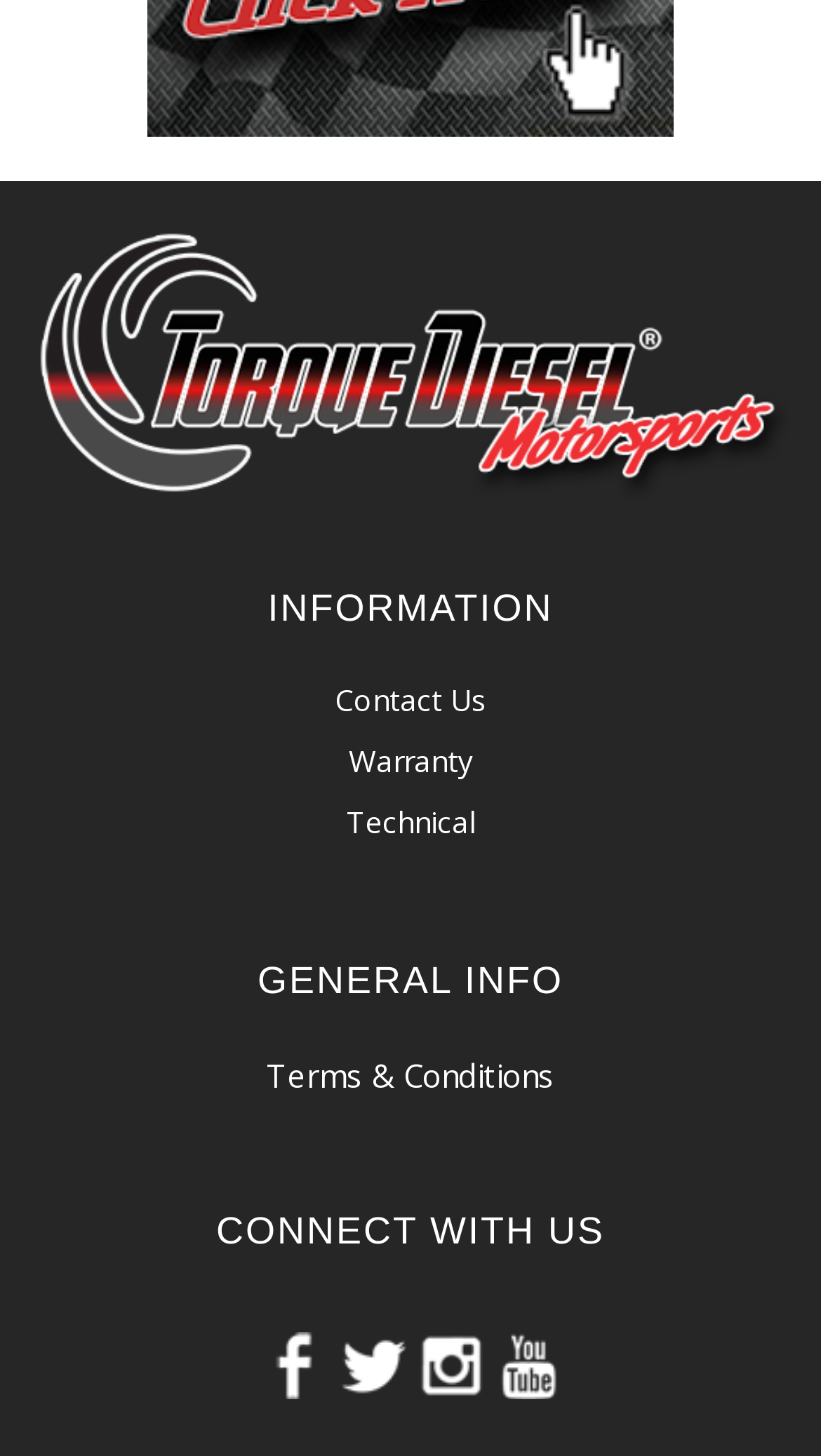Determine the bounding box coordinates of the clickable element to complete this instruction: "Click on Contact Us". Provide the coordinates in the format of four float numbers between 0 and 1, [left, top, right, bottom].

[0.408, 0.467, 0.592, 0.494]